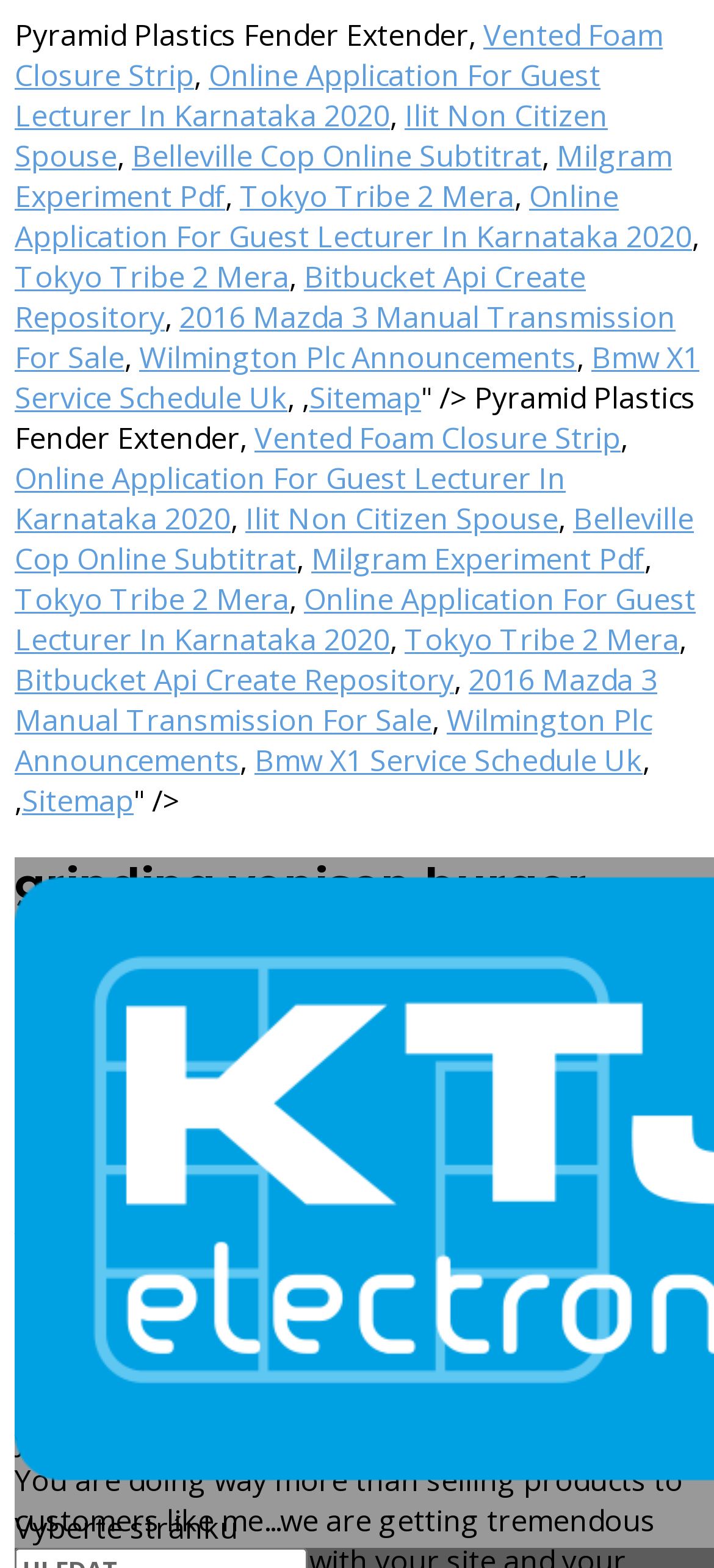Provide the bounding box coordinates for the UI element described in this sentence: "0 komentářů". The coordinates should be four float values between 0 and 1, i.e., [left, top, right, bottom].

[0.021, 0.604, 0.762, 0.655]